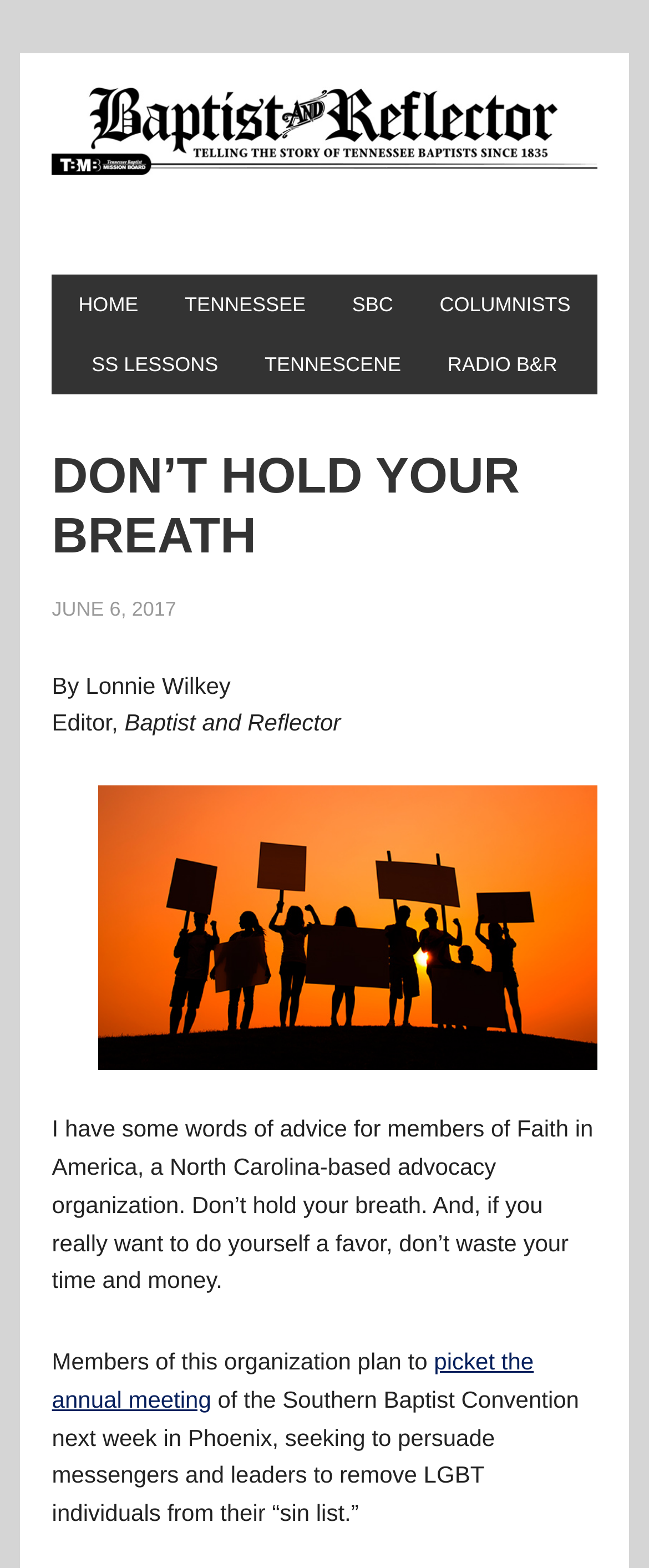Find the bounding box coordinates of the clickable area required to complete the following action: "read COLUMNISTS".

[0.647, 0.175, 0.91, 0.213]